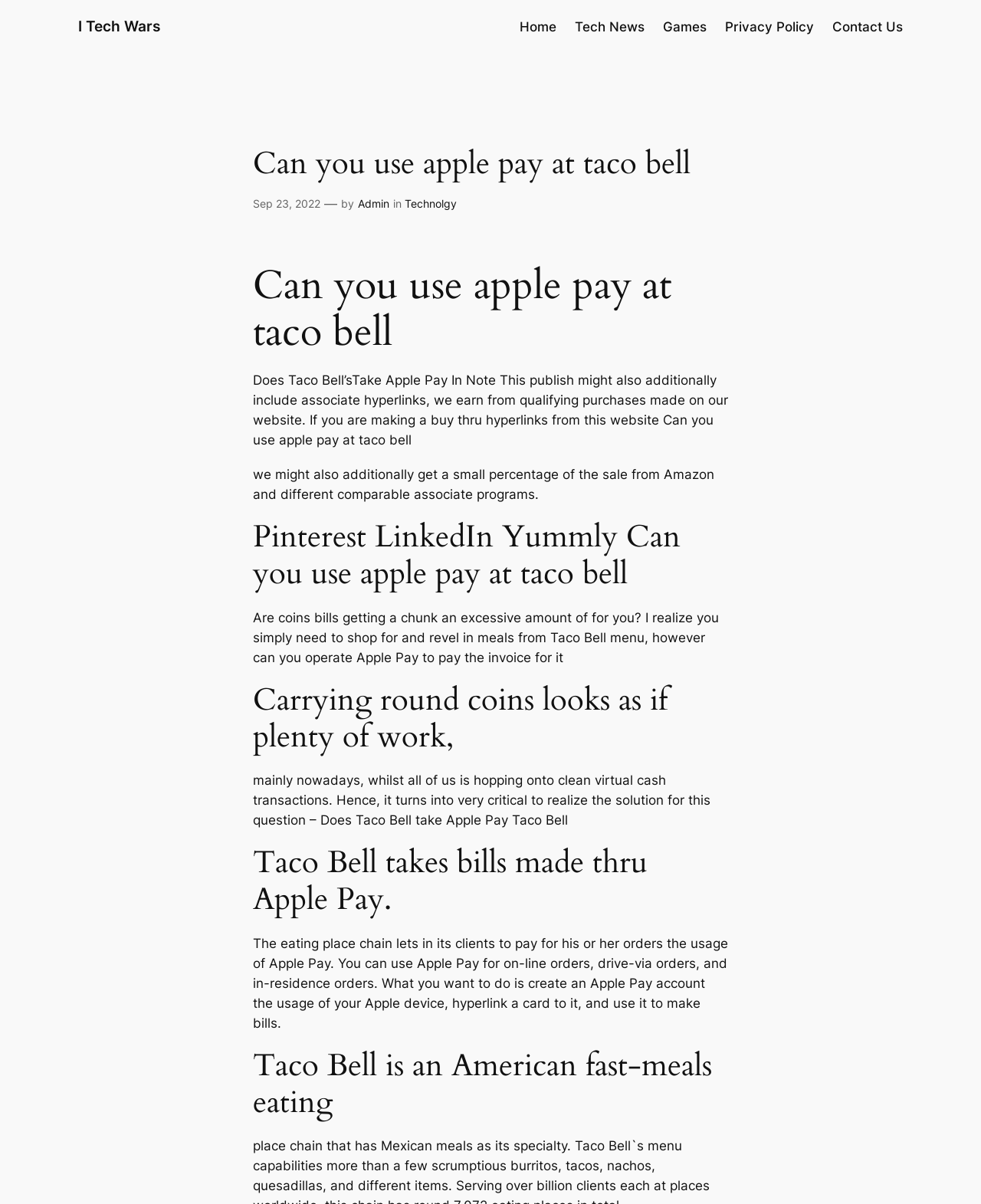Could you determine the bounding box coordinates of the clickable element to complete the instruction: "Click on the 'Contact Us' link"? Provide the coordinates as four float numbers between 0 and 1, i.e., [left, top, right, bottom].

[0.848, 0.014, 0.92, 0.03]